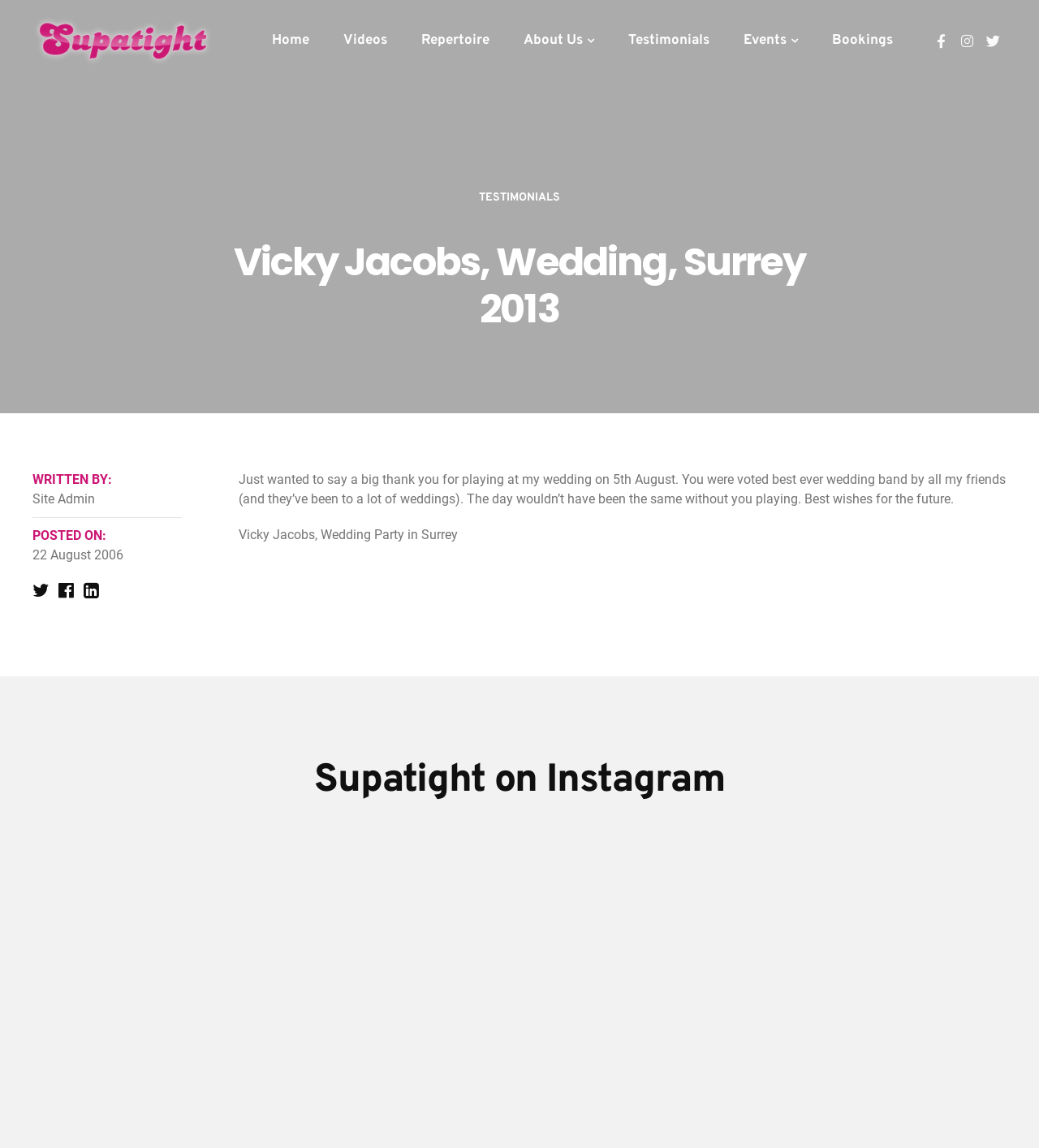Provide the bounding box coordinates of the HTML element described by the text: "Catalogues".

None